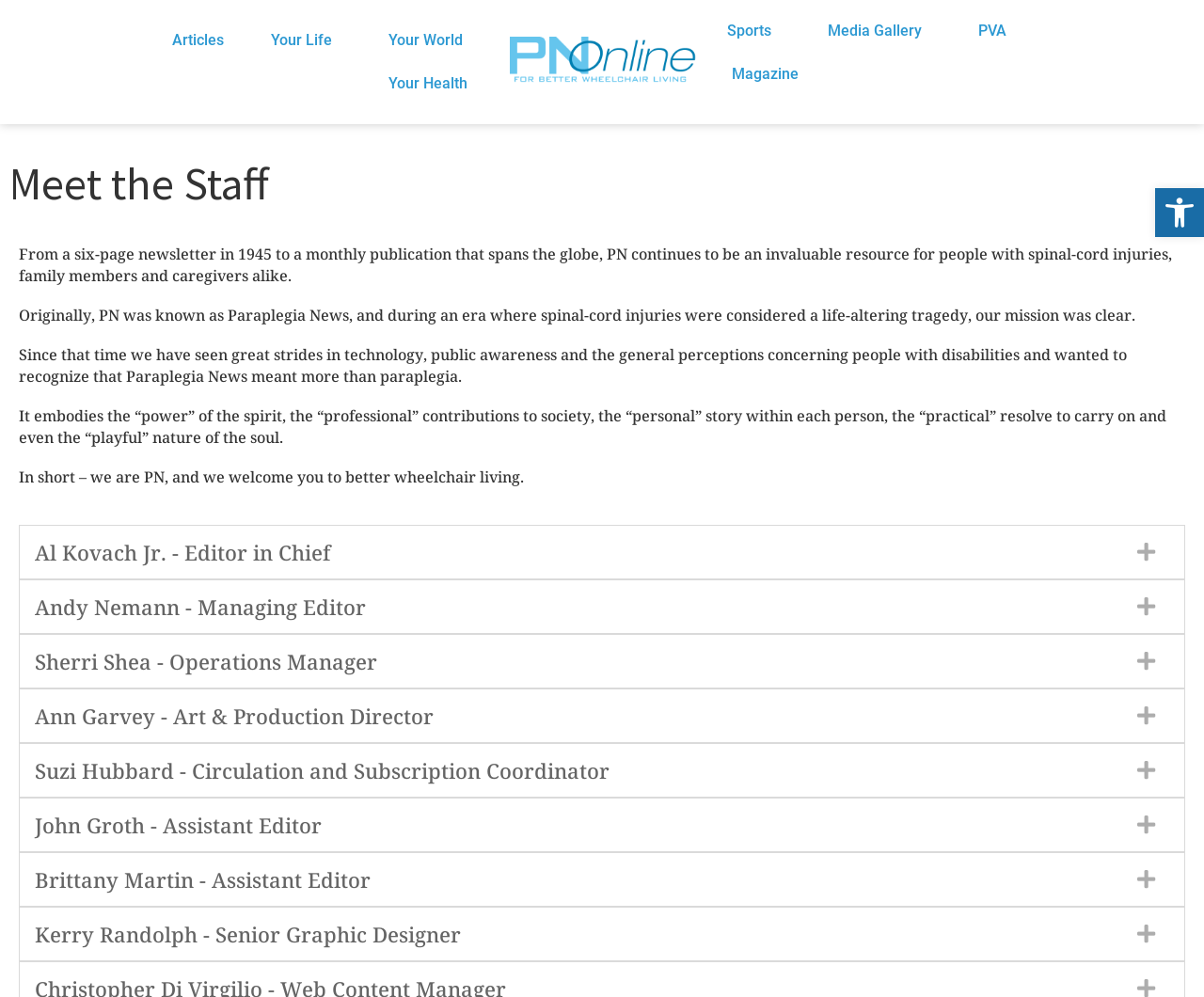What is the topic of the publication PN?
Give a detailed explanation using the information visible in the image.

Based on the webpage content, specifically the StaticText element with OCR text 'In short – we are PN, and we welcome you to better wheelchair living.', we can infer that the topic of the publication PN is wheelchair living.